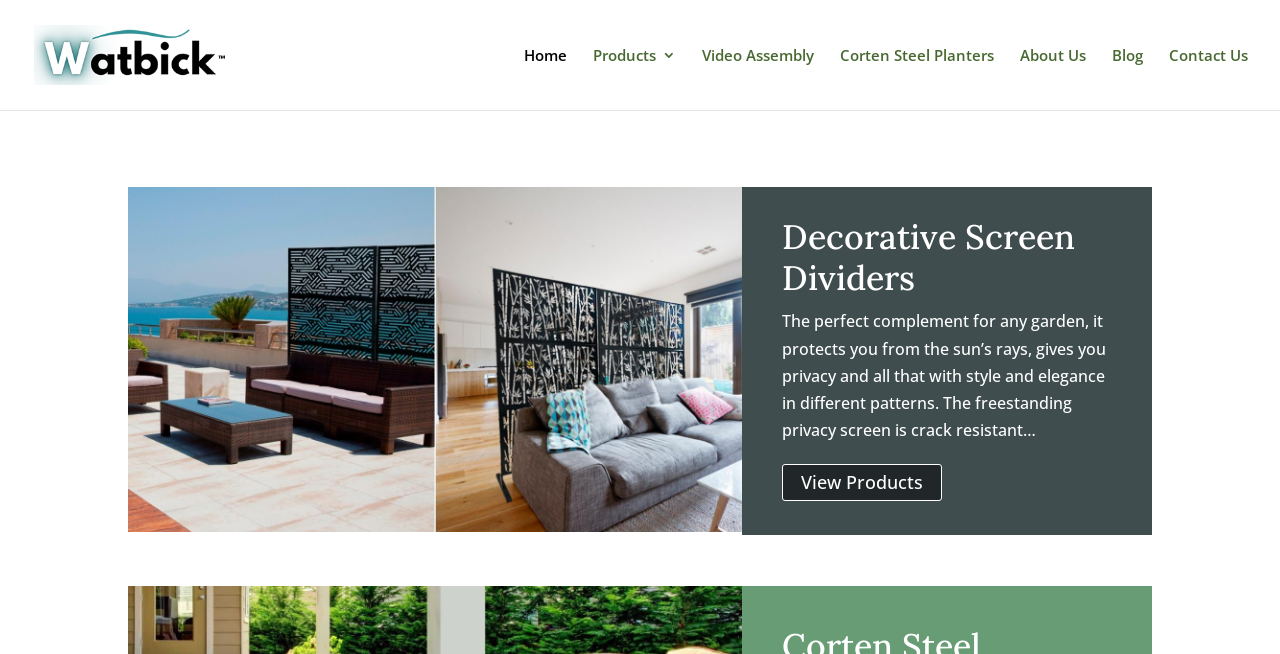Identify the bounding box for the described UI element: "Corten Steel Planters".

[0.656, 0.073, 0.777, 0.168]